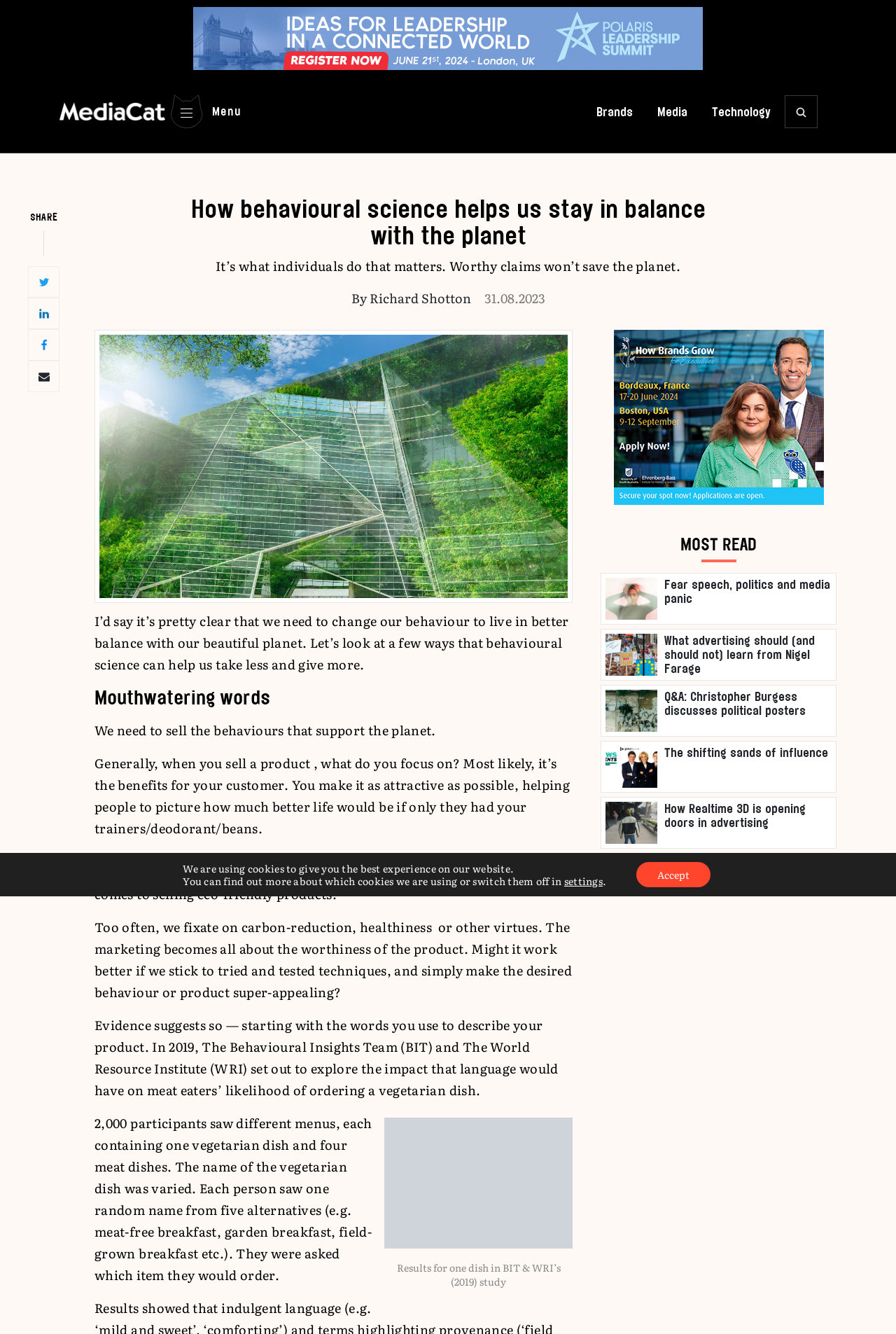Please determine the bounding box coordinates of the area that needs to be clicked to complete this task: 'Click the 'Tweet this!' link'. The coordinates must be four float numbers between 0 and 1, formatted as [left, top, right, bottom].

[0.031, 0.199, 0.066, 0.223]